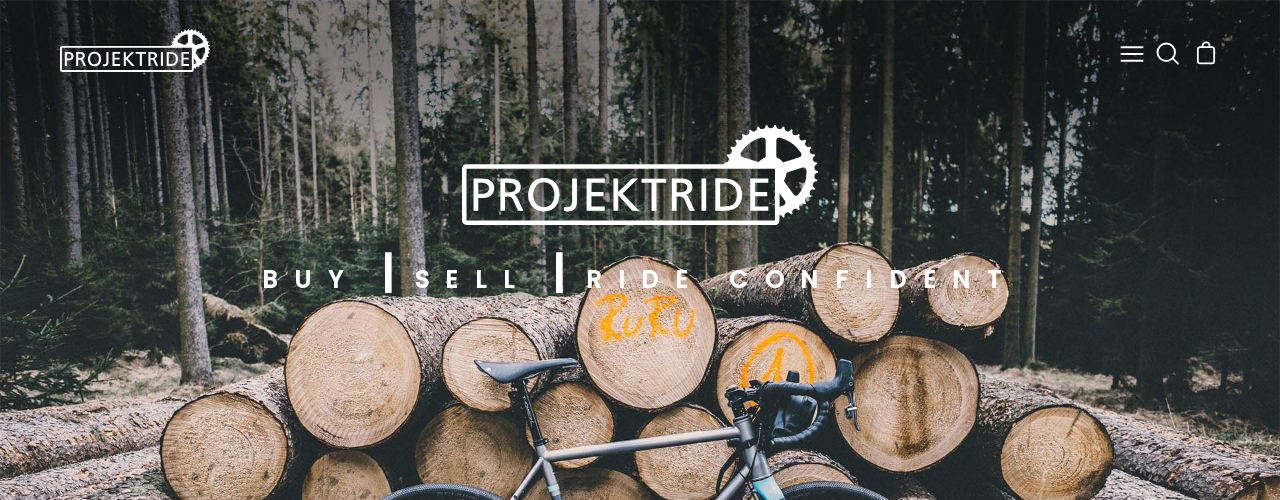What is the theme of the image?
Answer the question in a detailed and comprehensive manner.

The image features a serene forest filled with tall trees, and a bicycle resting against a stack of logs, conveying a sense of freedom and exploration, attracting biking enthusiasts and nature lovers alike.